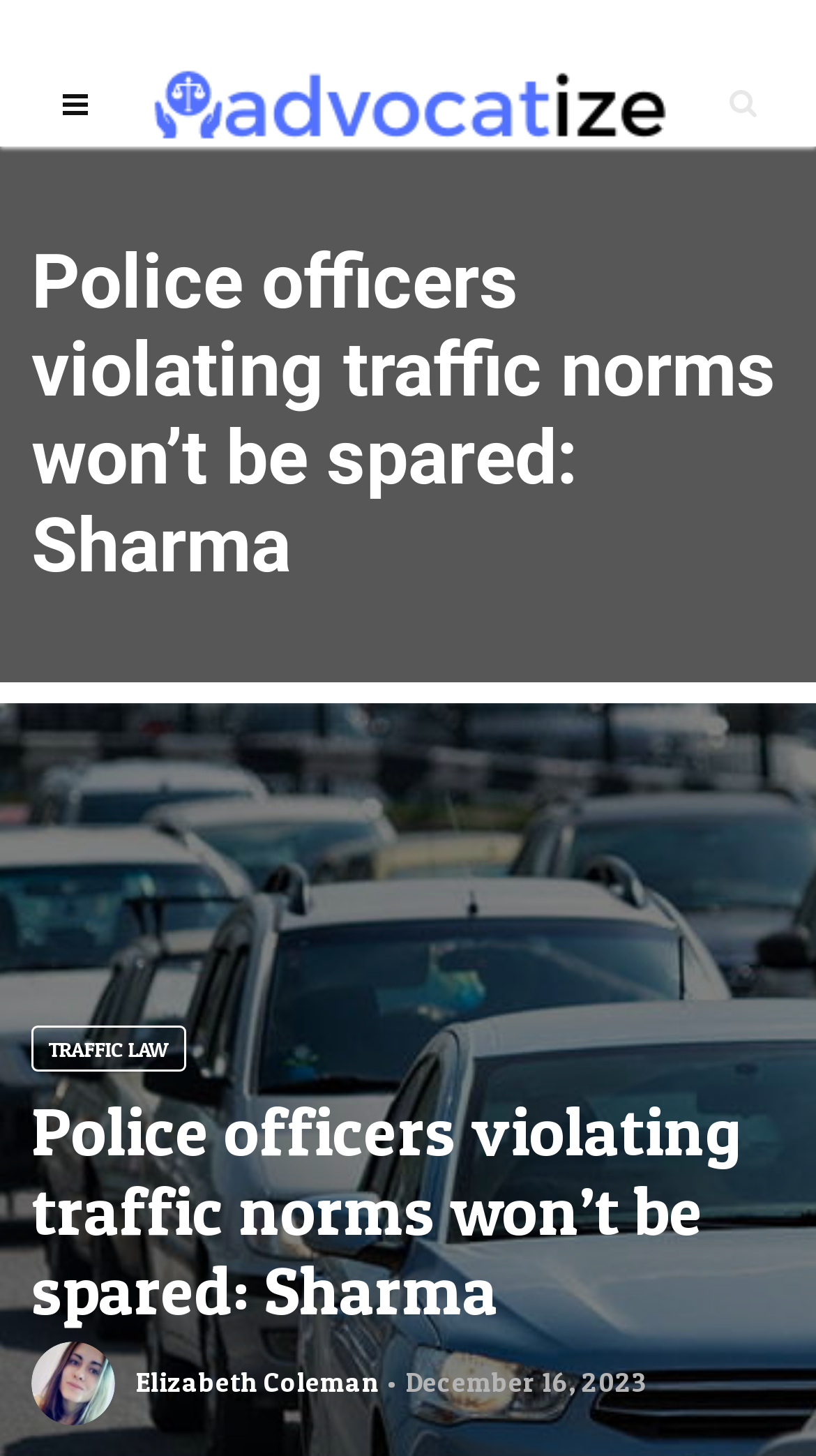Locate the bounding box of the UI element described by: "Support Team" in the given webpage screenshot.

None